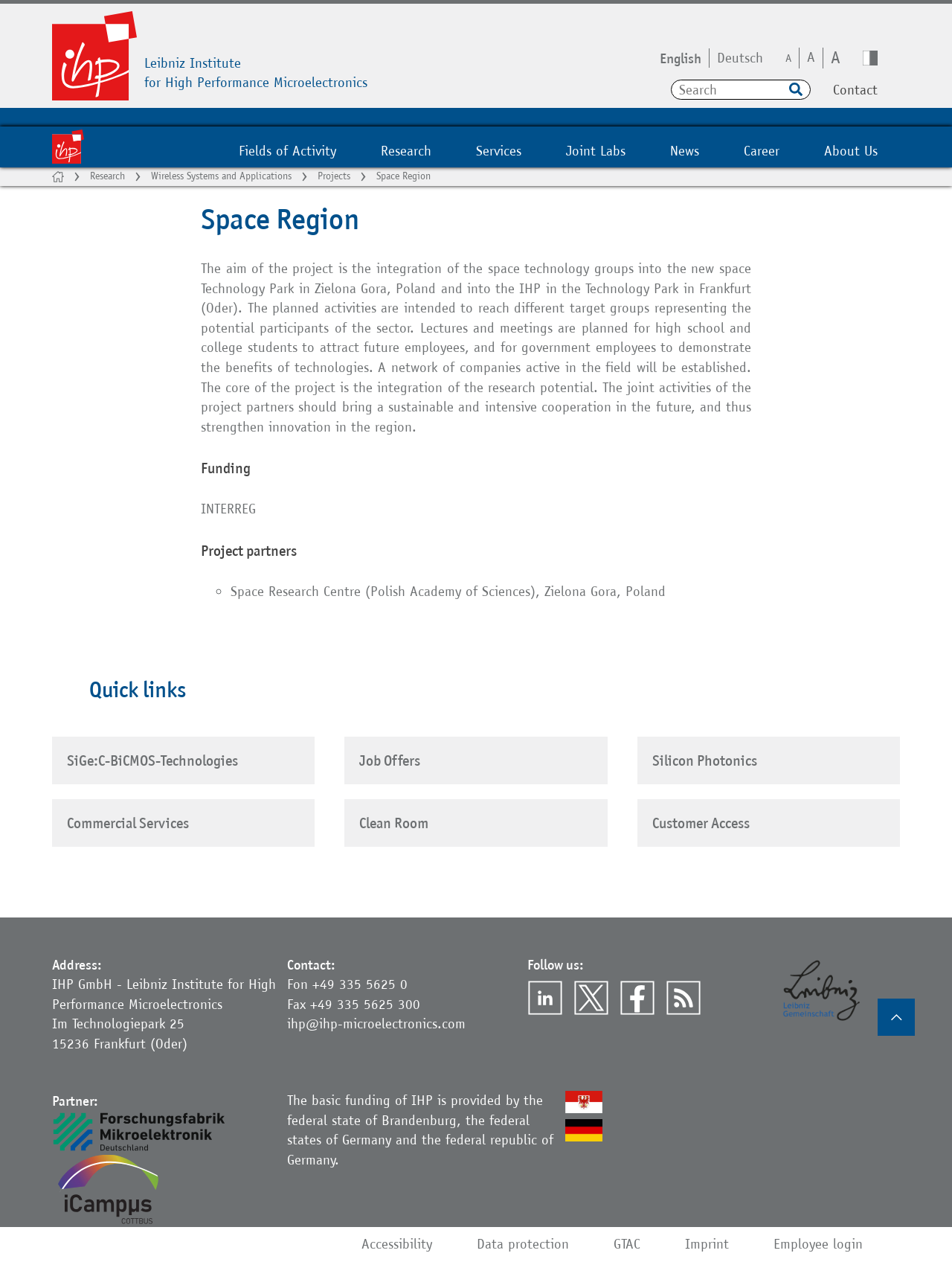Please identify the coordinates of the bounding box for the clickable region that will accomplish this instruction: "Click on the 'Fields of Activity' link".

[0.251, 0.012, 0.353, 0.026]